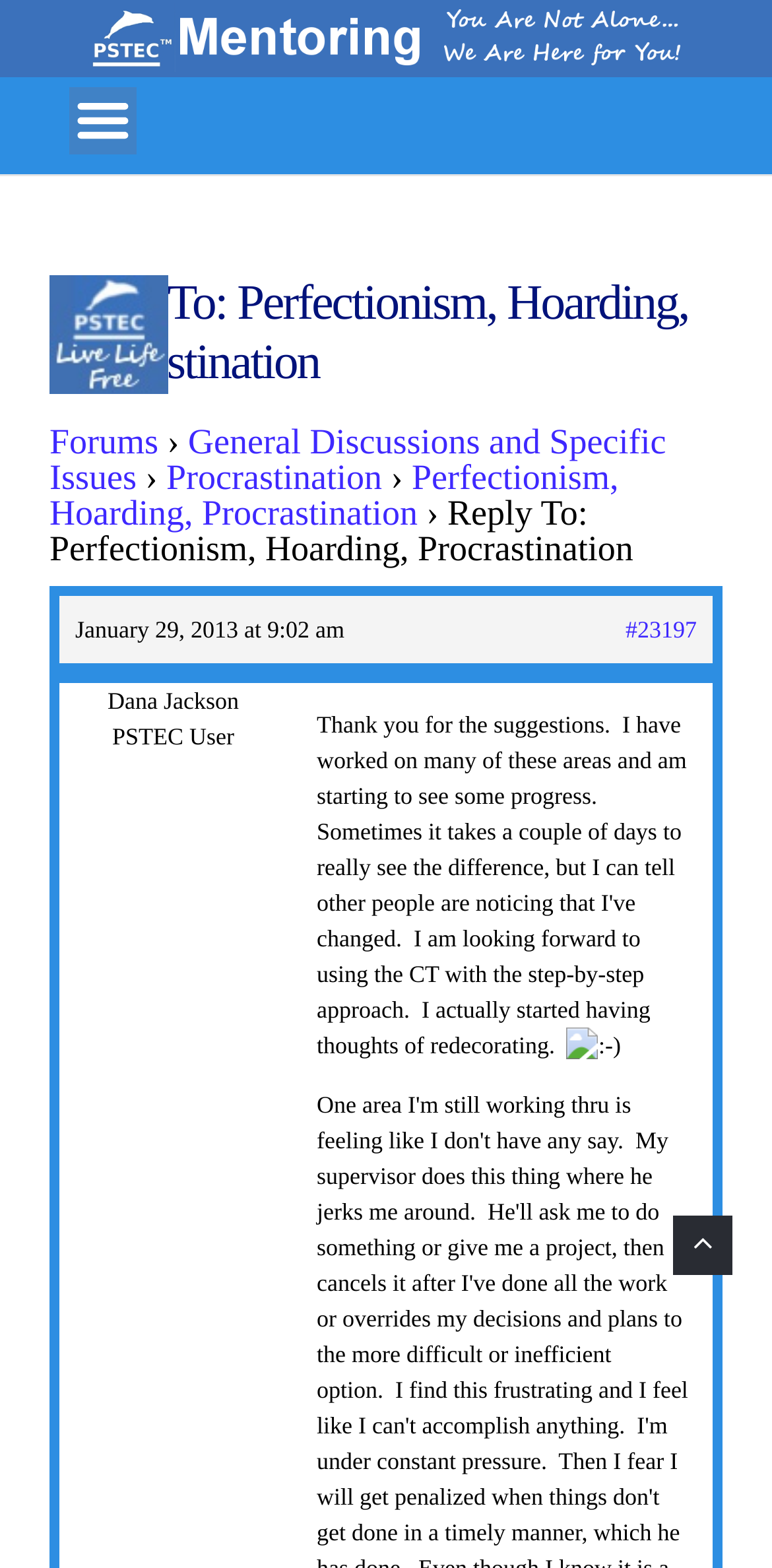What is the topic of the discussion?
Give a detailed response to the question by analyzing the screenshot.

Based on the webpage, I can see that the heading 'Reply To: Perfectionism, Hoarding, Procrastination' is present, which suggests that the topic of discussion is related to these three issues.